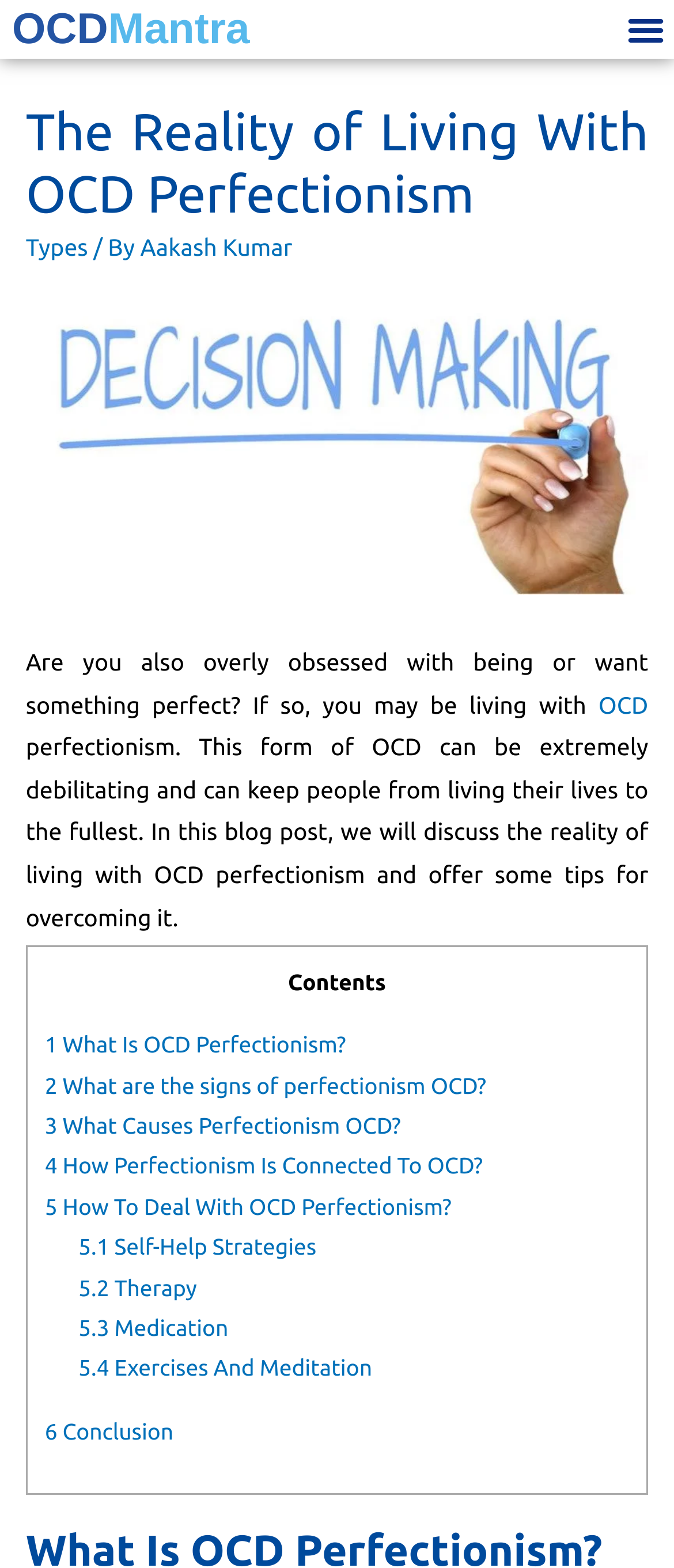Find and provide the bounding box coordinates for the UI element described here: "5.4 Exercises And Meditation". The coordinates should be given as four float numbers between 0 and 1: [left, top, right, bottom].

[0.116, 0.866, 0.552, 0.881]